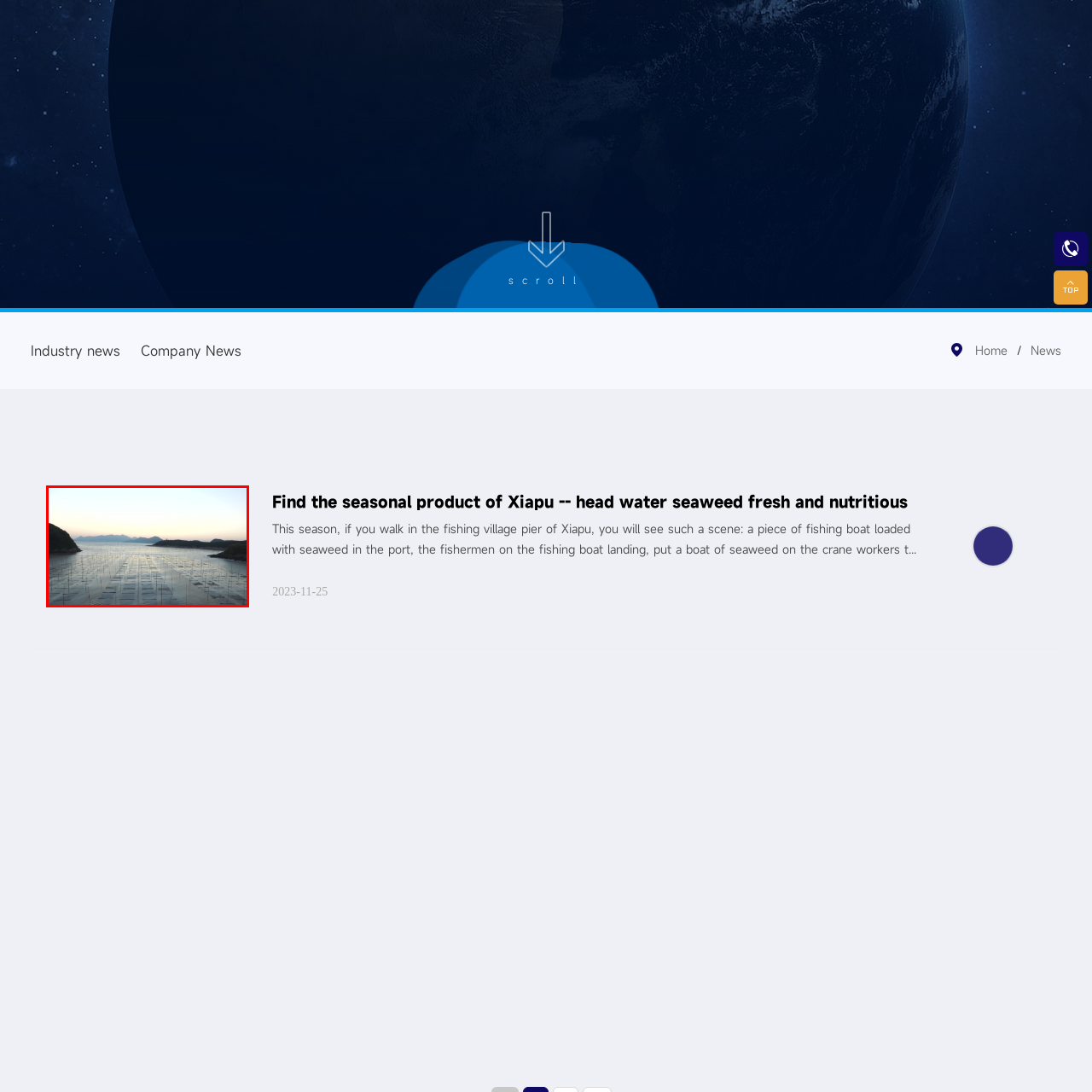Inspect the image bordered in red and answer the following question in detail, drawing on the visual content observed in the image:
What is Xiapu celebrated for?

According to the caption, Xiapu is a place celebrated for its fresh and nutritious seafood, which is highlighted by the bustling activity of the fishing village in the image.